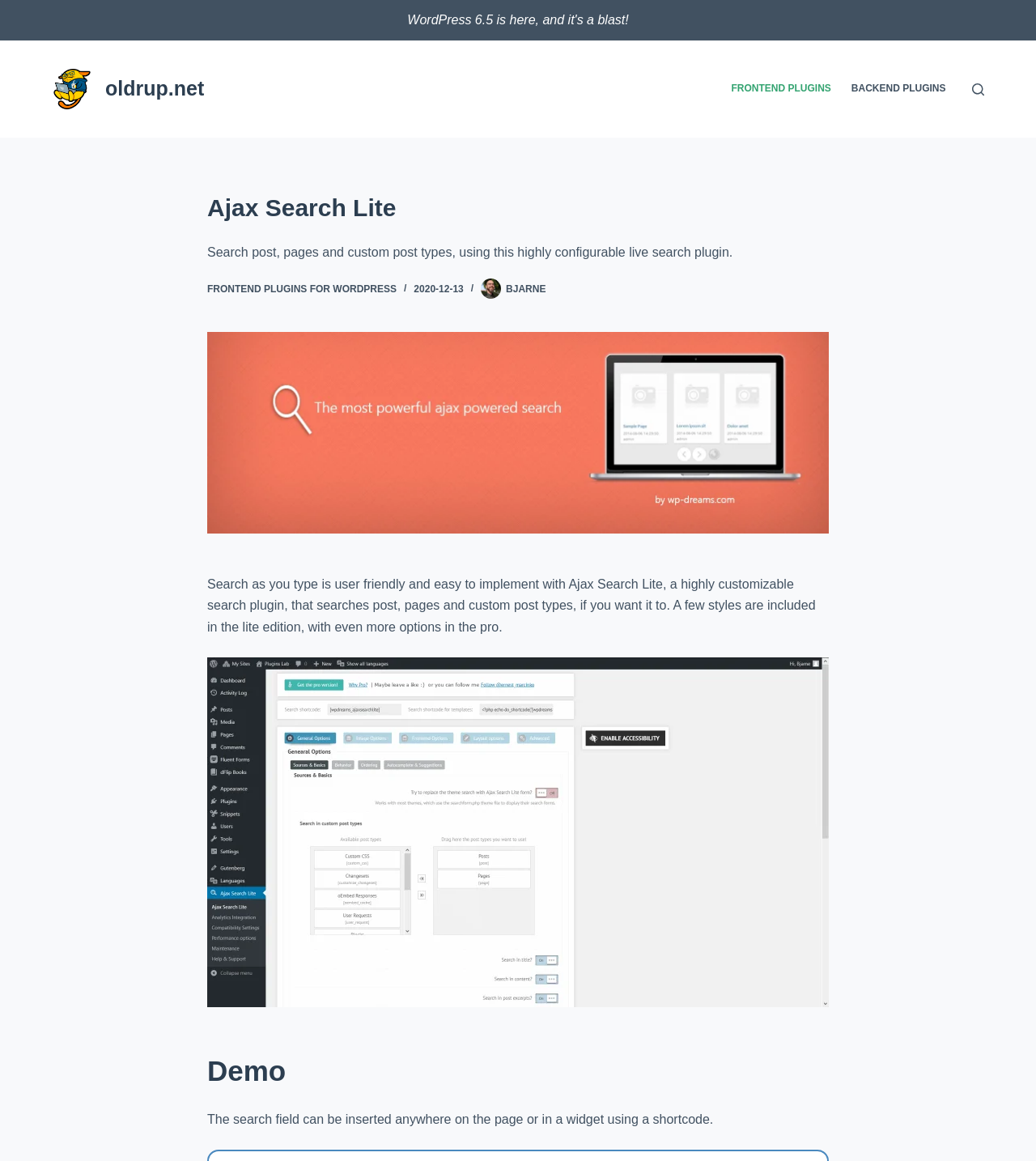Extract the main title from the webpage and generate its text.

Ajax Search Lite